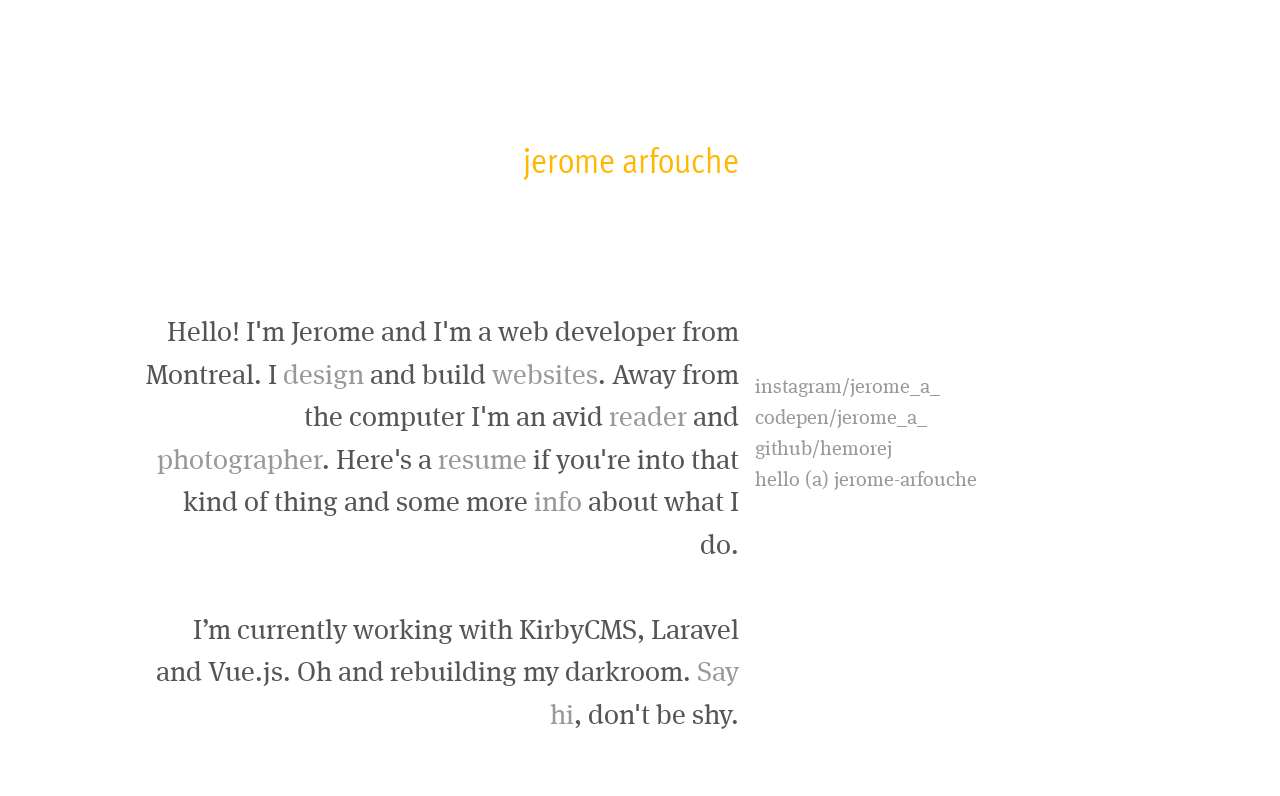Based on the image, give a detailed response to the question: What is Jerome Arfouche rebuilding?

The text on the webpage states 'Oh and rebuilding my darkroom.' which indicates that Jerome Arfouche is rebuilding his darkroom.